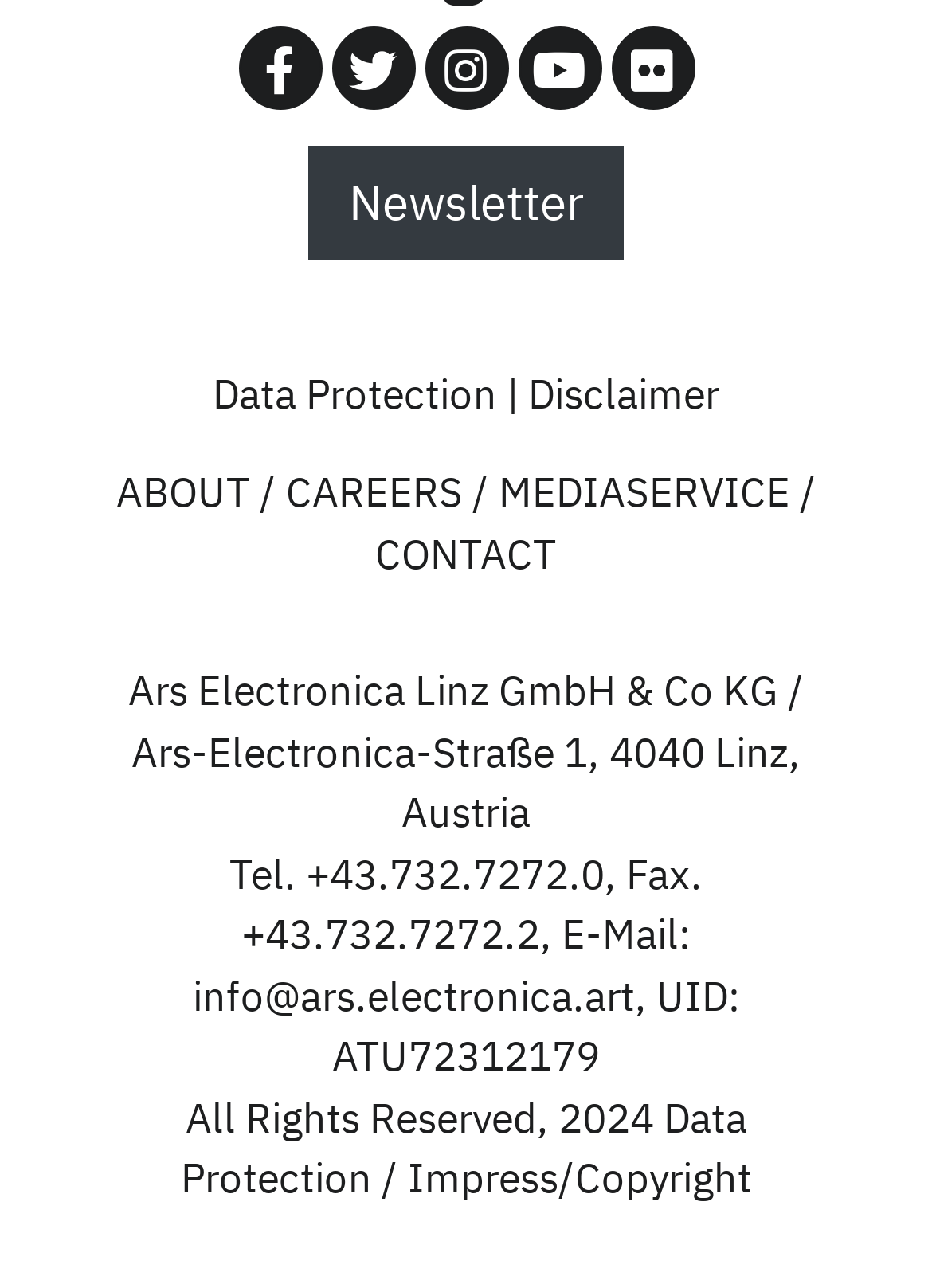Carefully examine the image and provide an in-depth answer to the question: What is the phone number?

I found the phone number in the contact information section, which is +43.732.7272.0.